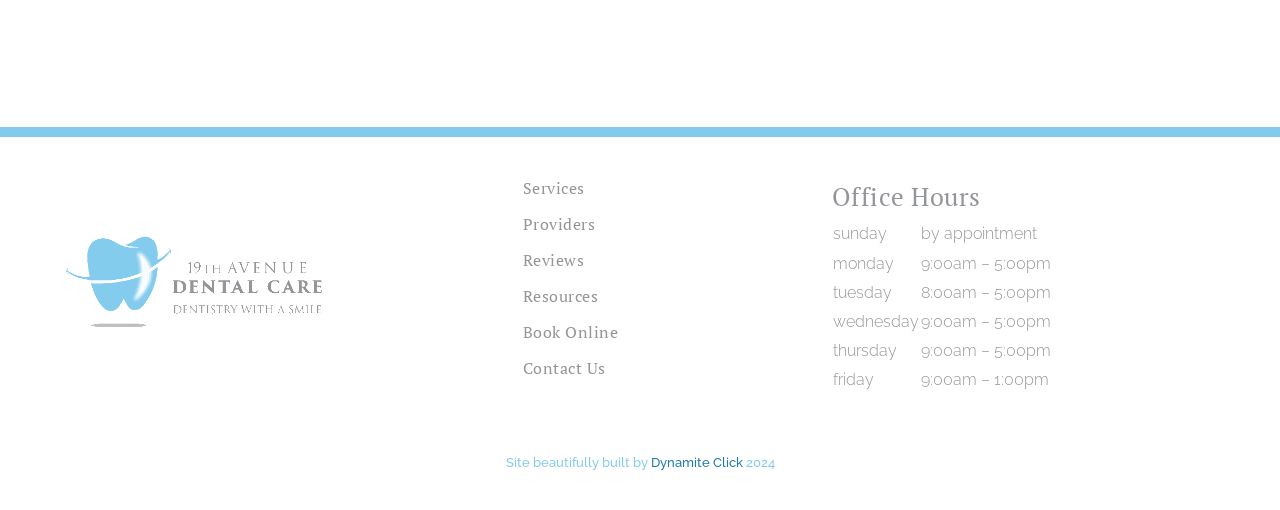Identify the bounding box coordinates for the region of the element that should be clicked to carry out the instruction: "Follow the website on Twitter". The bounding box coordinates should be four float numbers between 0 and 1, i.e., [left, top, right, bottom].

None